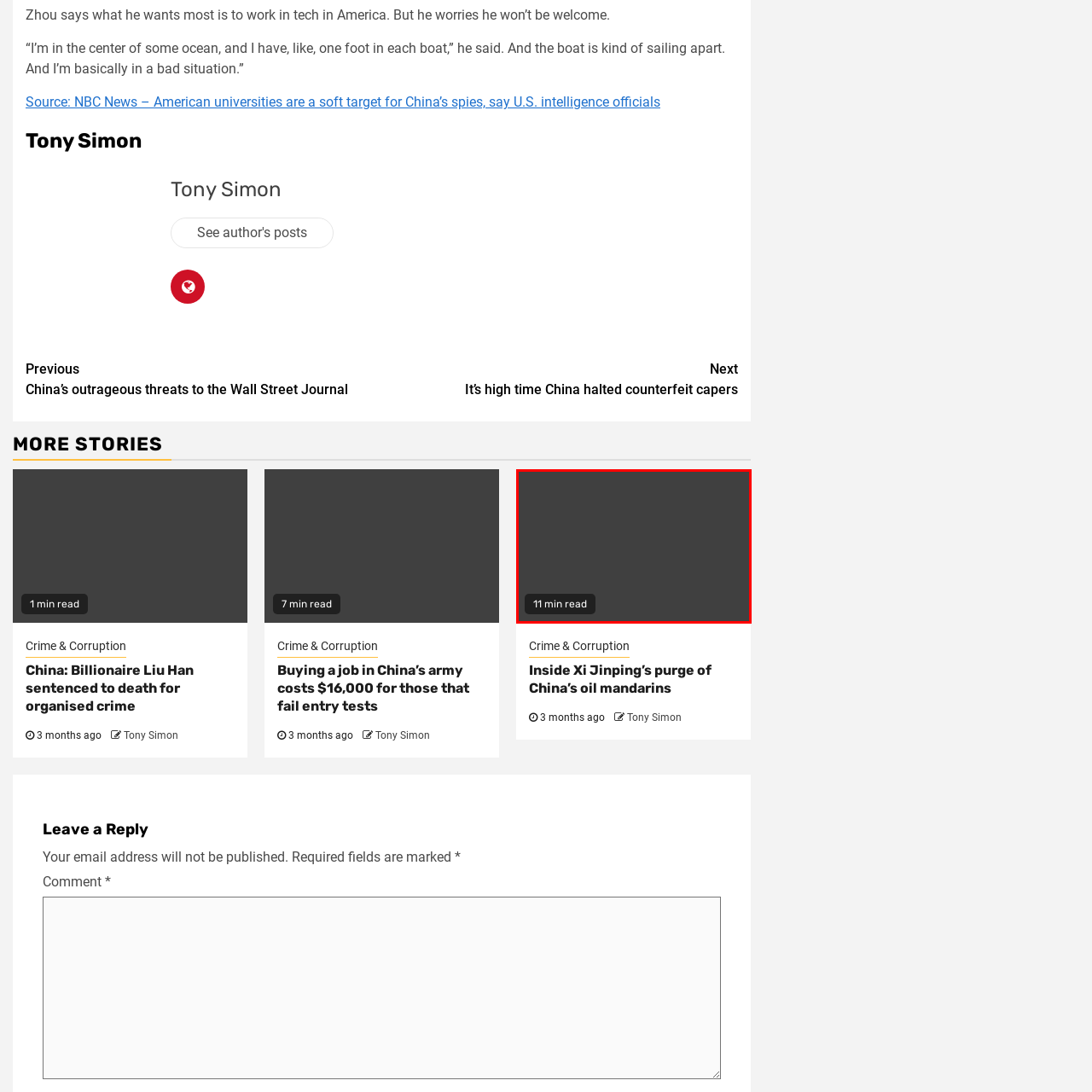Study the image enclosed in red and provide a single-word or short-phrase answer: What is the purpose of the dark background?

Contrast with text